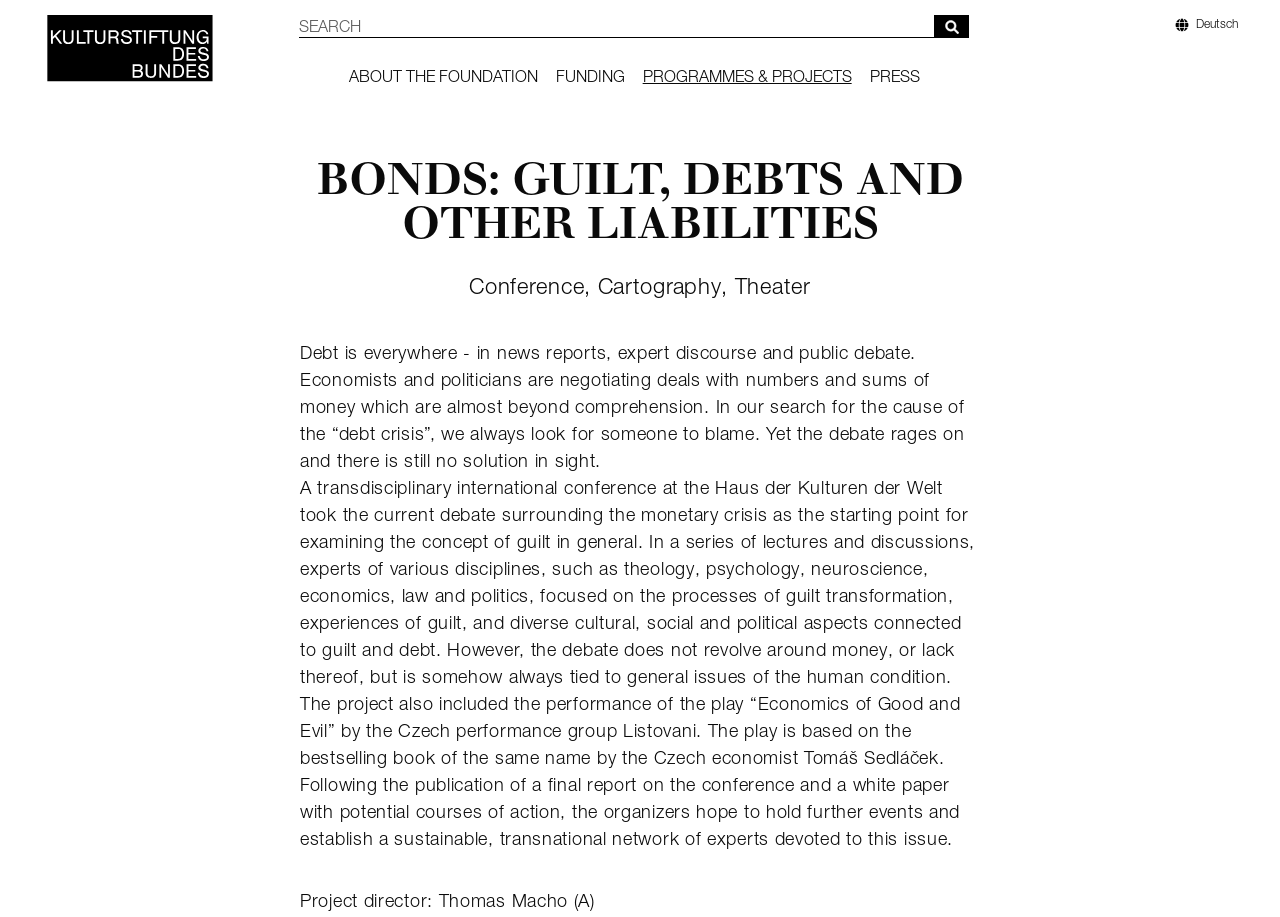Can you provide the bounding box coordinates for the element that should be clicked to implement the instruction: "Go to the start page"?

[0.037, 0.016, 0.167, 0.089]